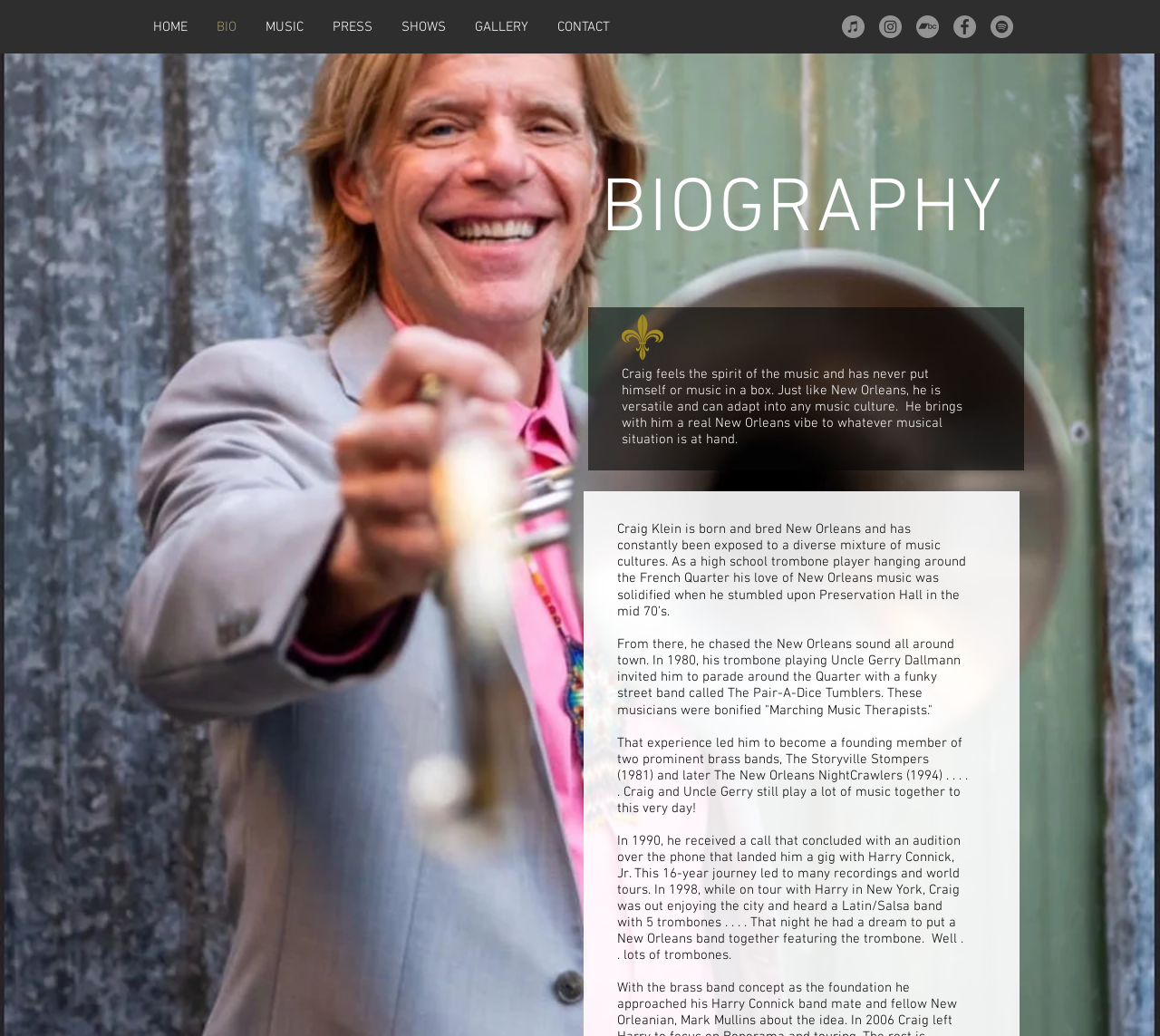Using the information in the image, could you please answer the following question in detail:
What instrument does Craig Klein play?

Based on the webpage content, specifically the StaticText elements, it is clear that Craig Klein plays the trombone, as he is mentioned to have been a high school trombone player and later played with various bands and musicians.